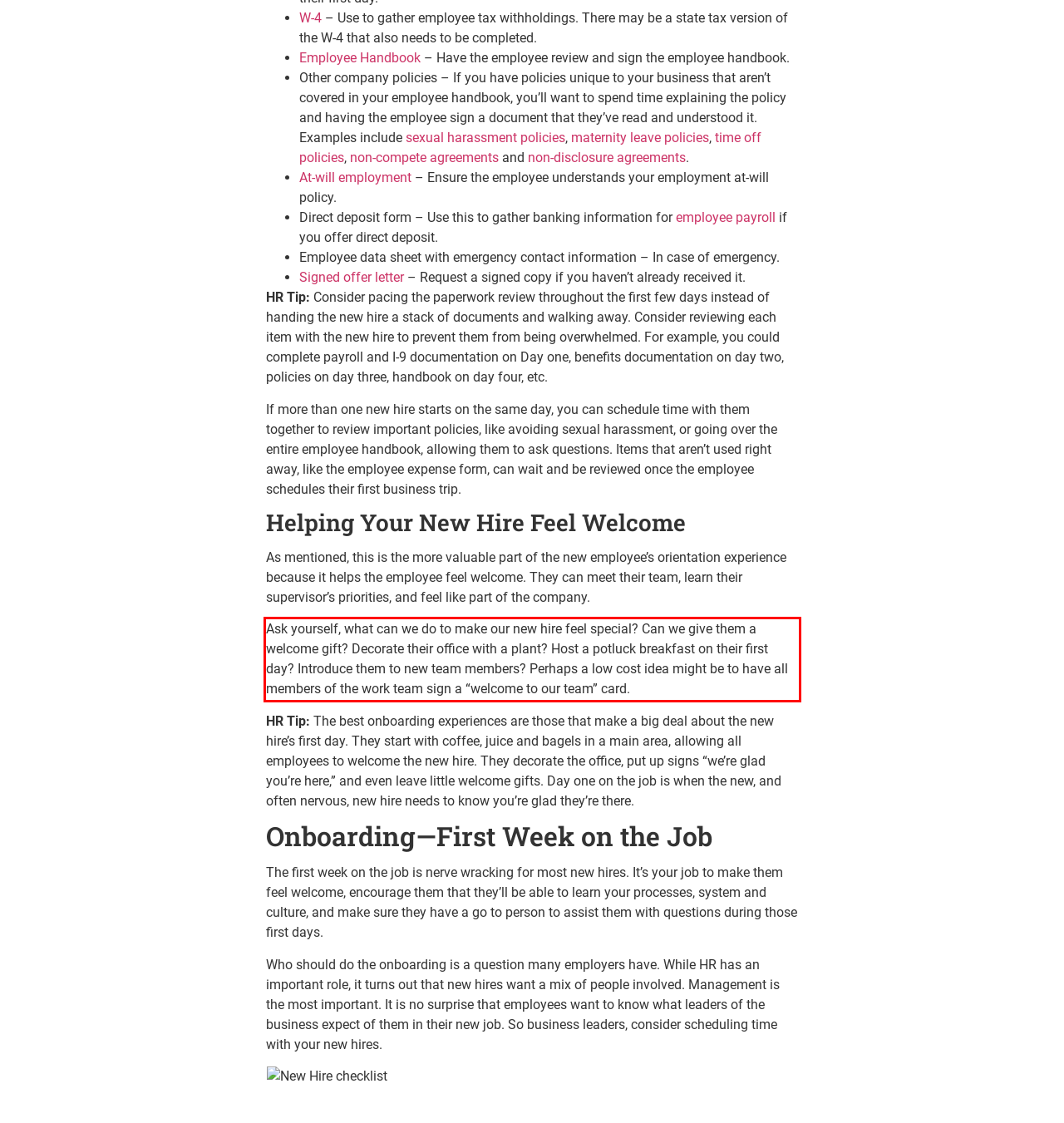Extract and provide the text found inside the red rectangle in the screenshot of the webpage.

Ask yourself, what can we do to make our new hire feel special? Can we give them a welcome gift? Decorate their office with a plant? Host a potluck breakfast on their first day? Introduce them to new team members? Perhaps a low cost idea might be to have all members of the work team sign a “welcome to our team” card.